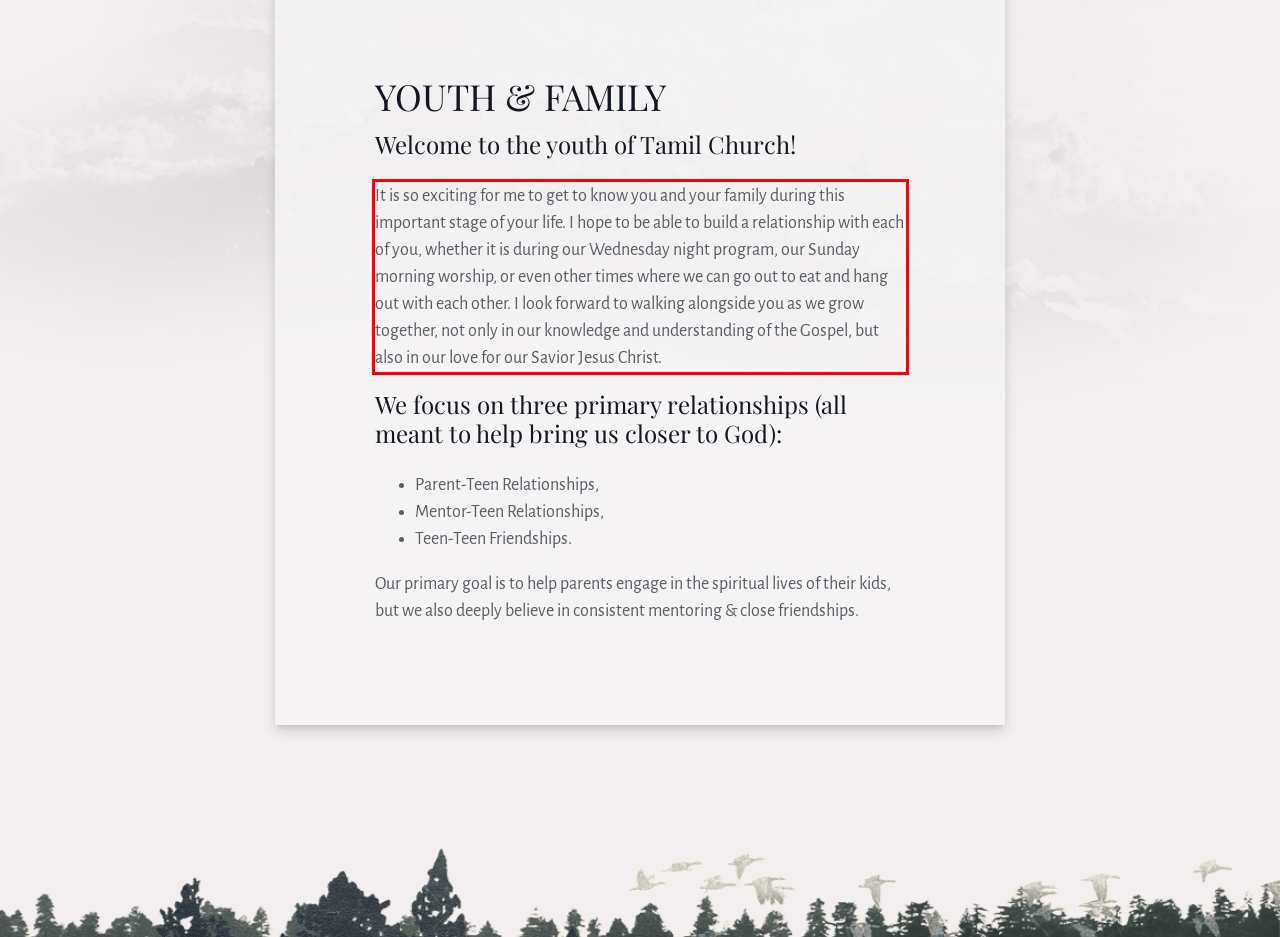Please examine the webpage screenshot containing a red bounding box and use OCR to recognize and output the text inside the red bounding box.

It is so exciting for me to get to know you and your family during this important stage of your life. I hope to be able to build a relationship with each of you, whether it is during our Wednesday night program, our Sunday morning worship, or even other times where we can go out to eat and hang out with each other. I look forward to walking alongside you as we grow together, not only in our knowledge and understanding of the Gospel, but also in our love for our Savior Jesus Christ.